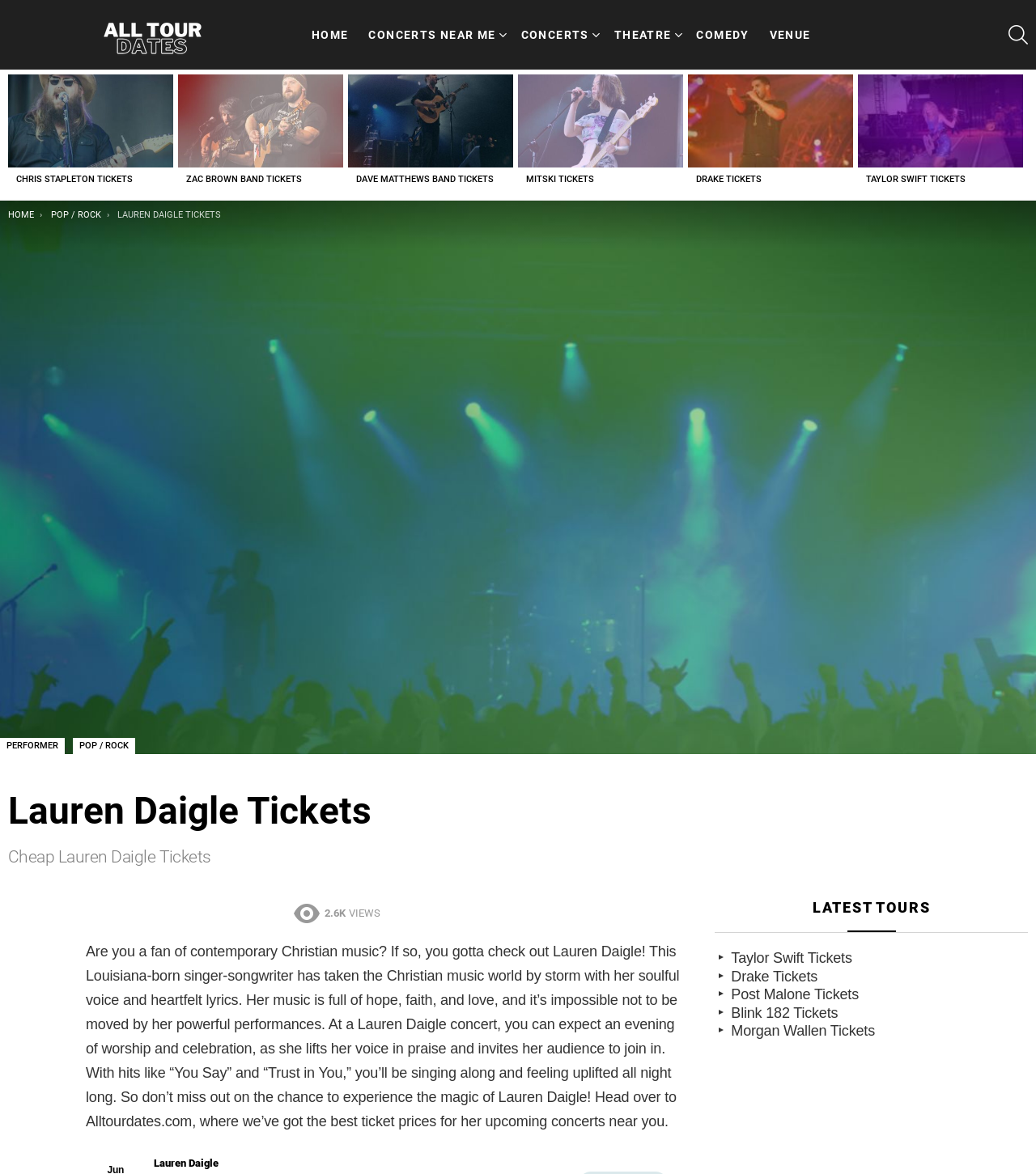Respond with a single word or phrase to the following question:
What type of music does Lauren Daigle sing?

Christian music